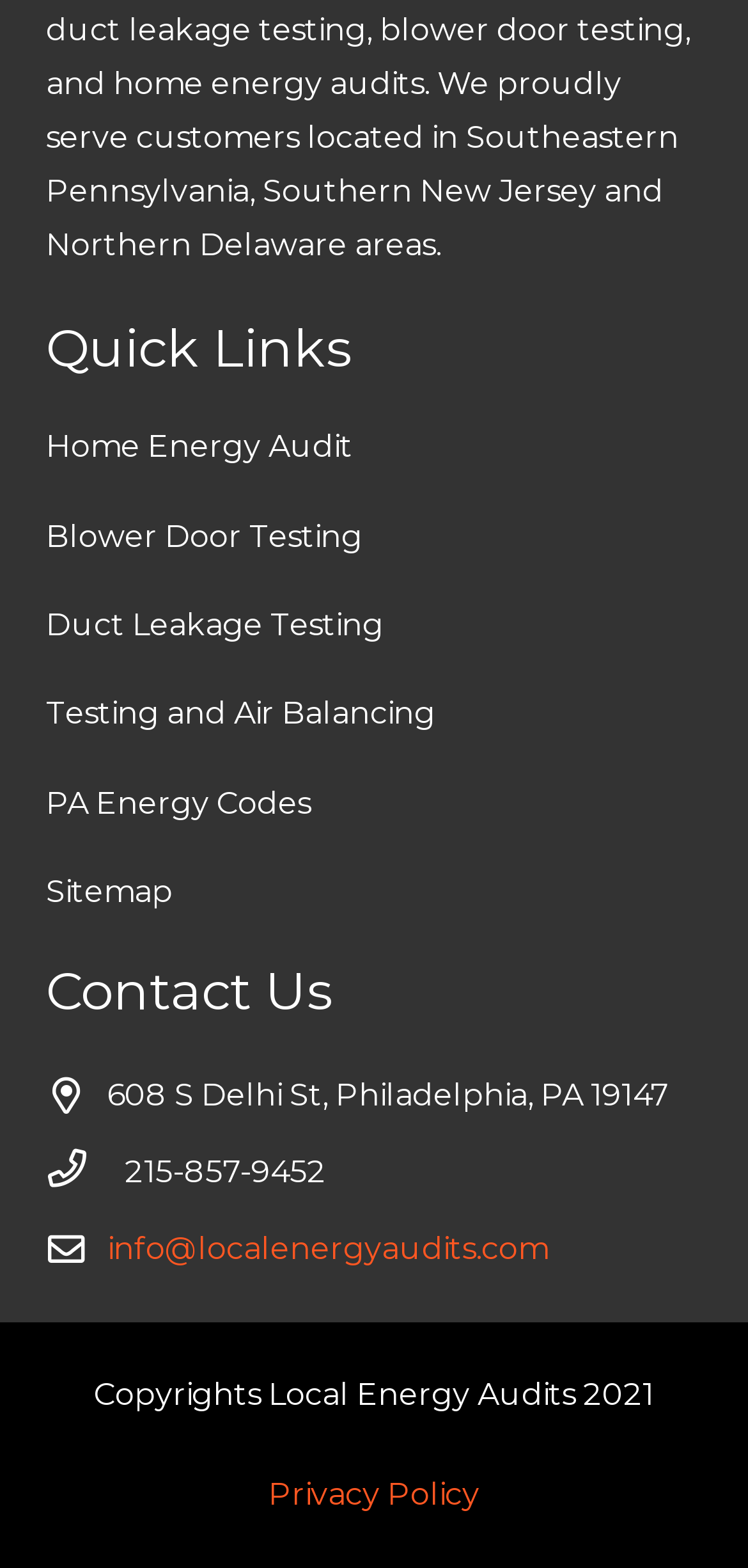Pinpoint the bounding box coordinates of the clickable area needed to execute the instruction: "Read the Privacy Policy". The coordinates should be specified as four float numbers between 0 and 1, i.e., [left, top, right, bottom].

[0.359, 0.941, 0.641, 0.965]